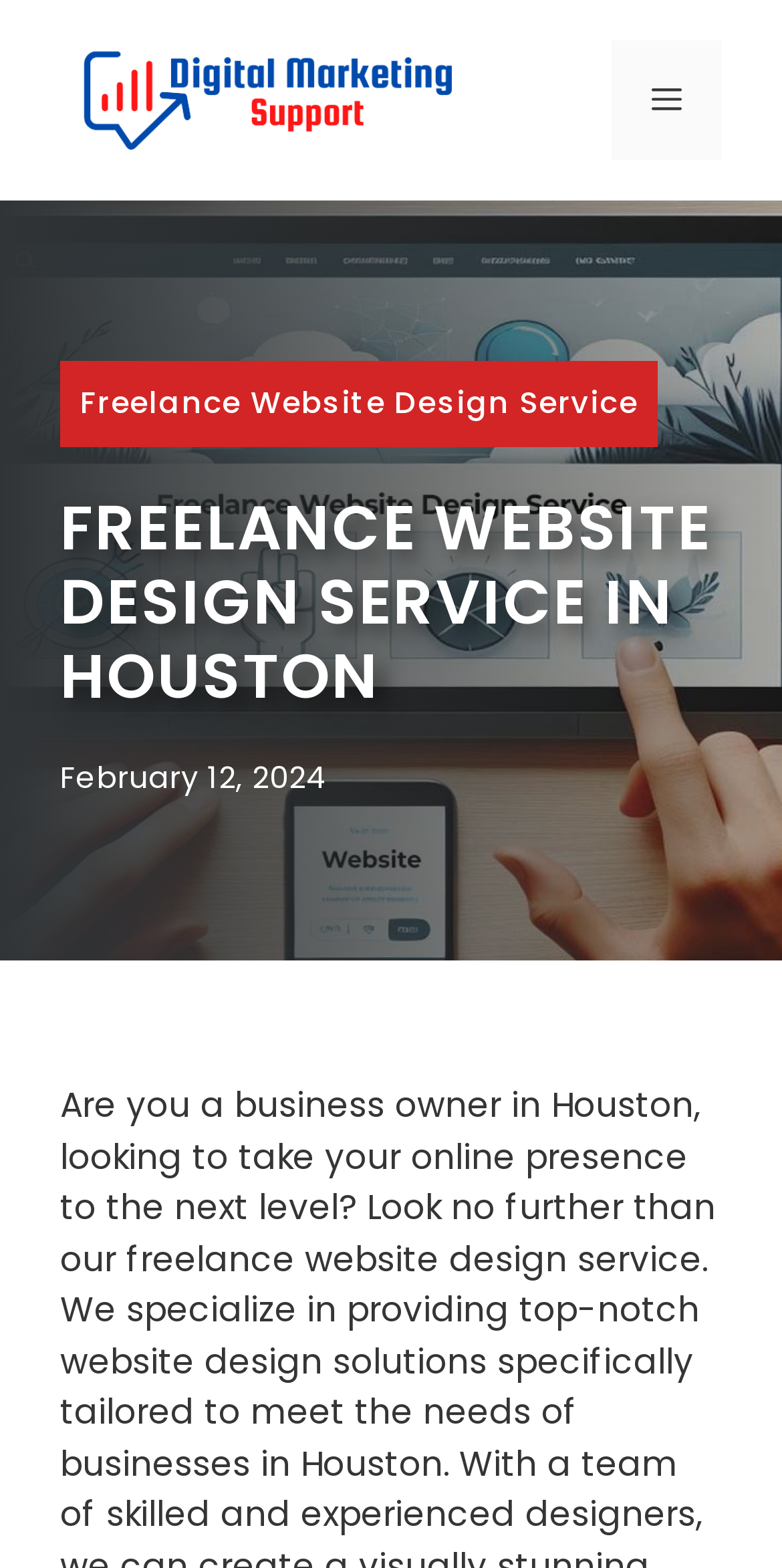What is the purpose of the button 'MENU'?
Make sure to answer the question with a detailed and comprehensive explanation.

I deduced the purpose of the button 'MENU' from its location inside the navigation element and its description 'Mobile Toggle', which suggests that it controls the navigation menu.